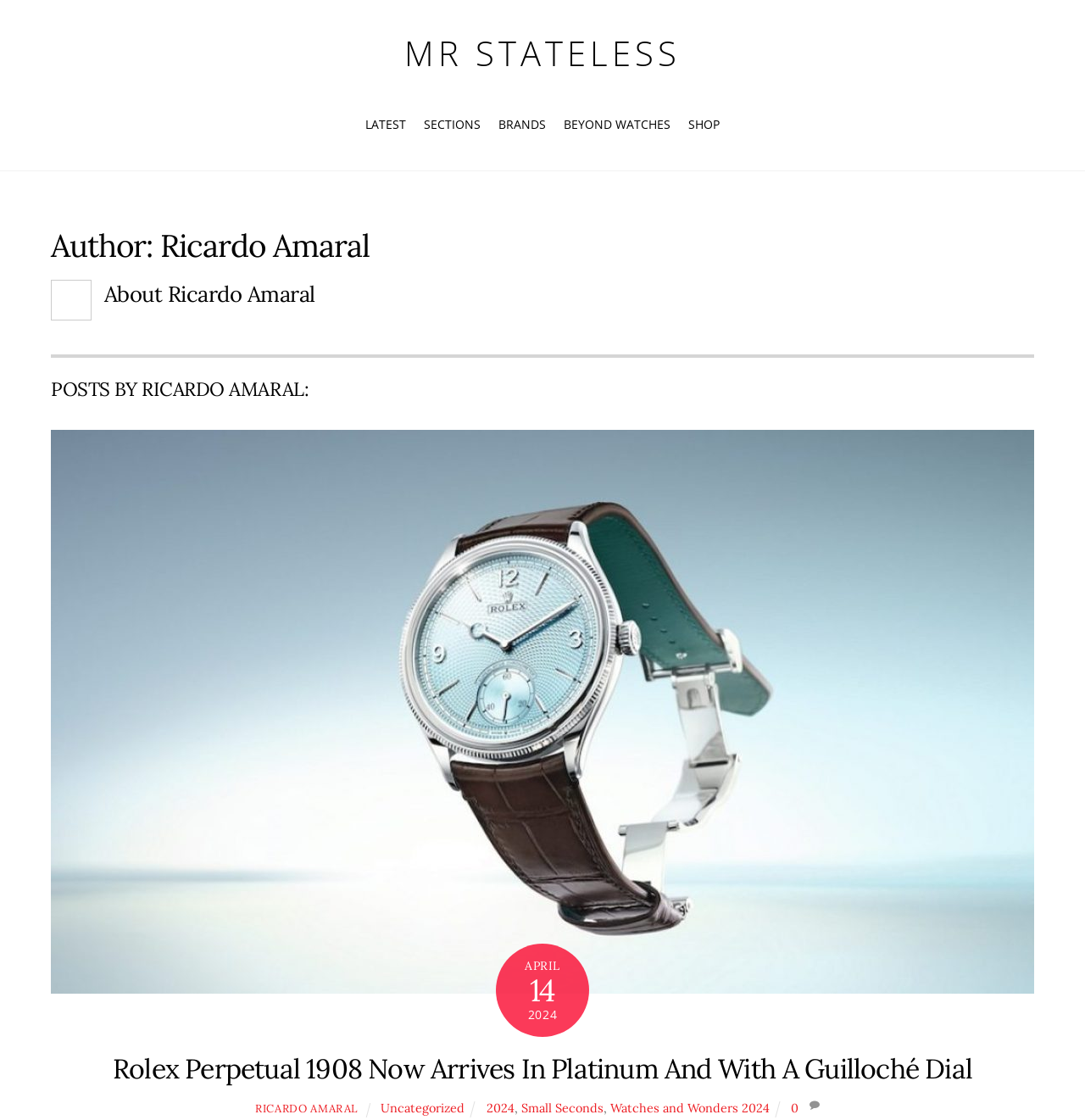Locate the bounding box coordinates of the clickable element to fulfill the following instruction: "view LATEST posts". Provide the coordinates as four float numbers between 0 and 1 in the format [left, top, right, bottom].

[0.331, 0.095, 0.381, 0.128]